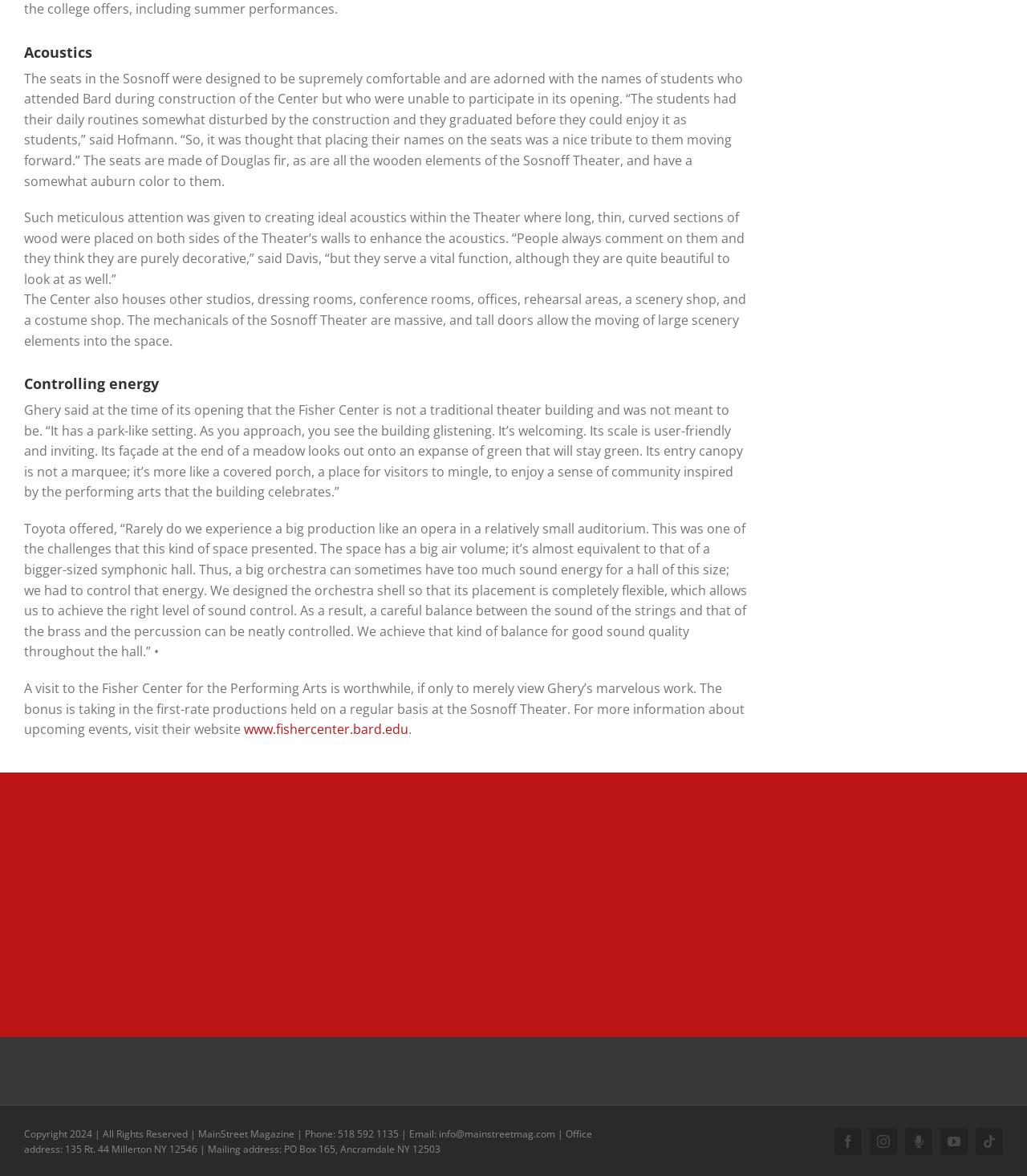Identify the bounding box coordinates of the area you need to click to perform the following instruction: "Explore benefits for pharmacy".

None